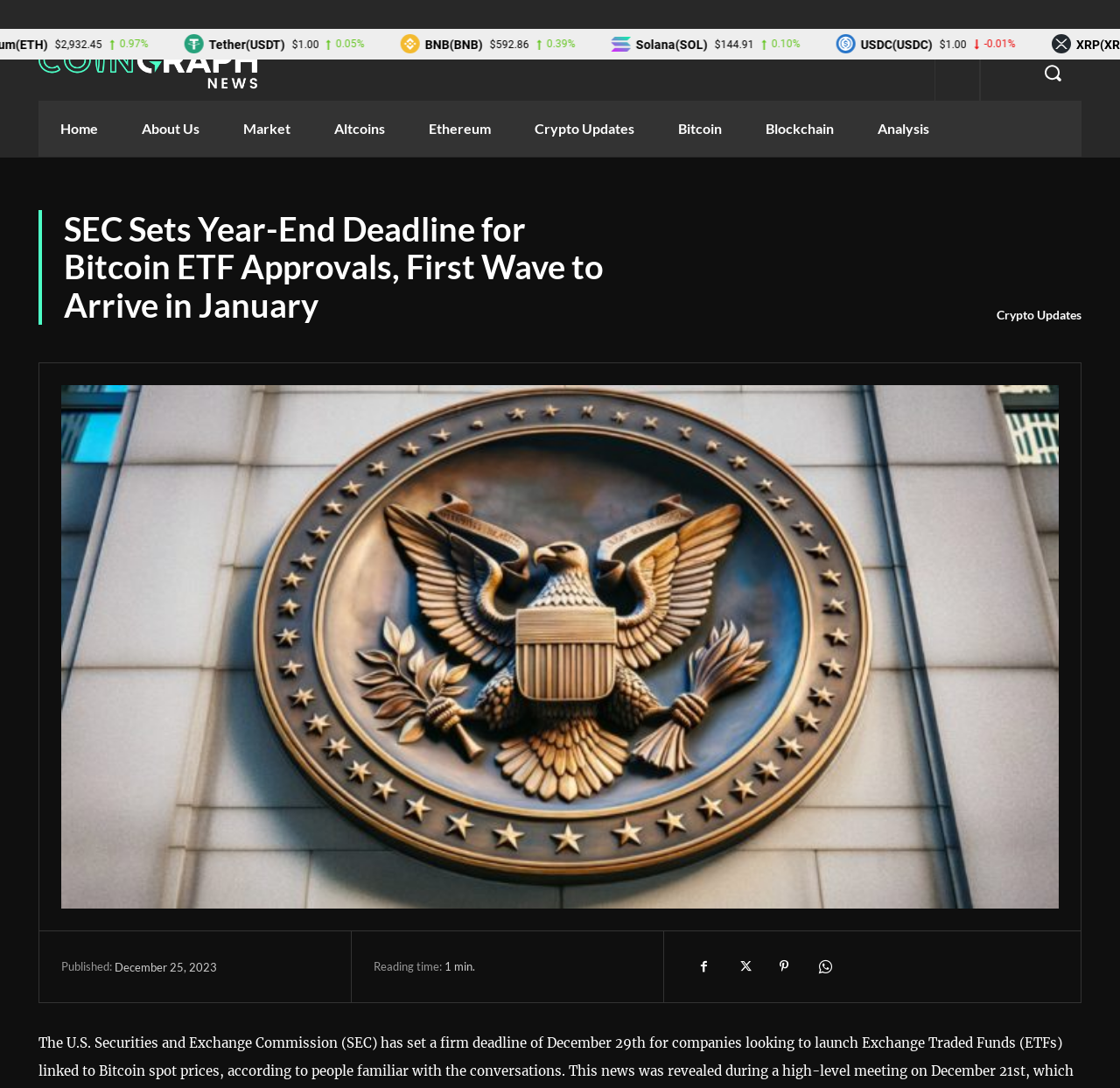Using the provided element description, identify the bounding box coordinates as (top-left x, top-left y, bottom-right x, bottom-right y). Ensure all values are between 0 and 1. Description: aria-label="Search"

[0.915, 0.041, 0.965, 0.092]